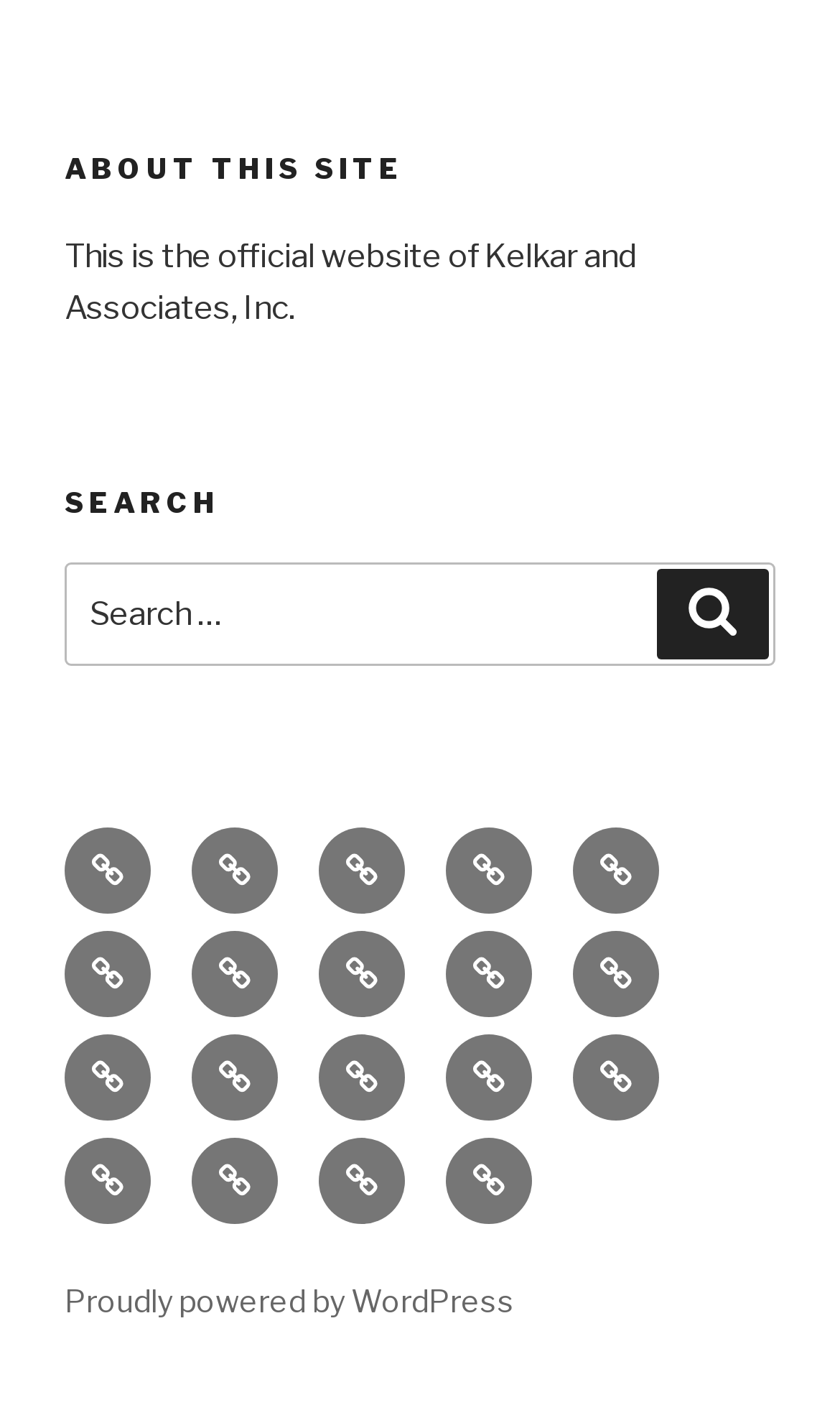Extract the bounding box coordinates for the described element: "Proudly powered by WordPress". The coordinates should be represented as four float numbers between 0 and 1: [left, top, right, bottom].

[0.077, 0.913, 0.613, 0.939]